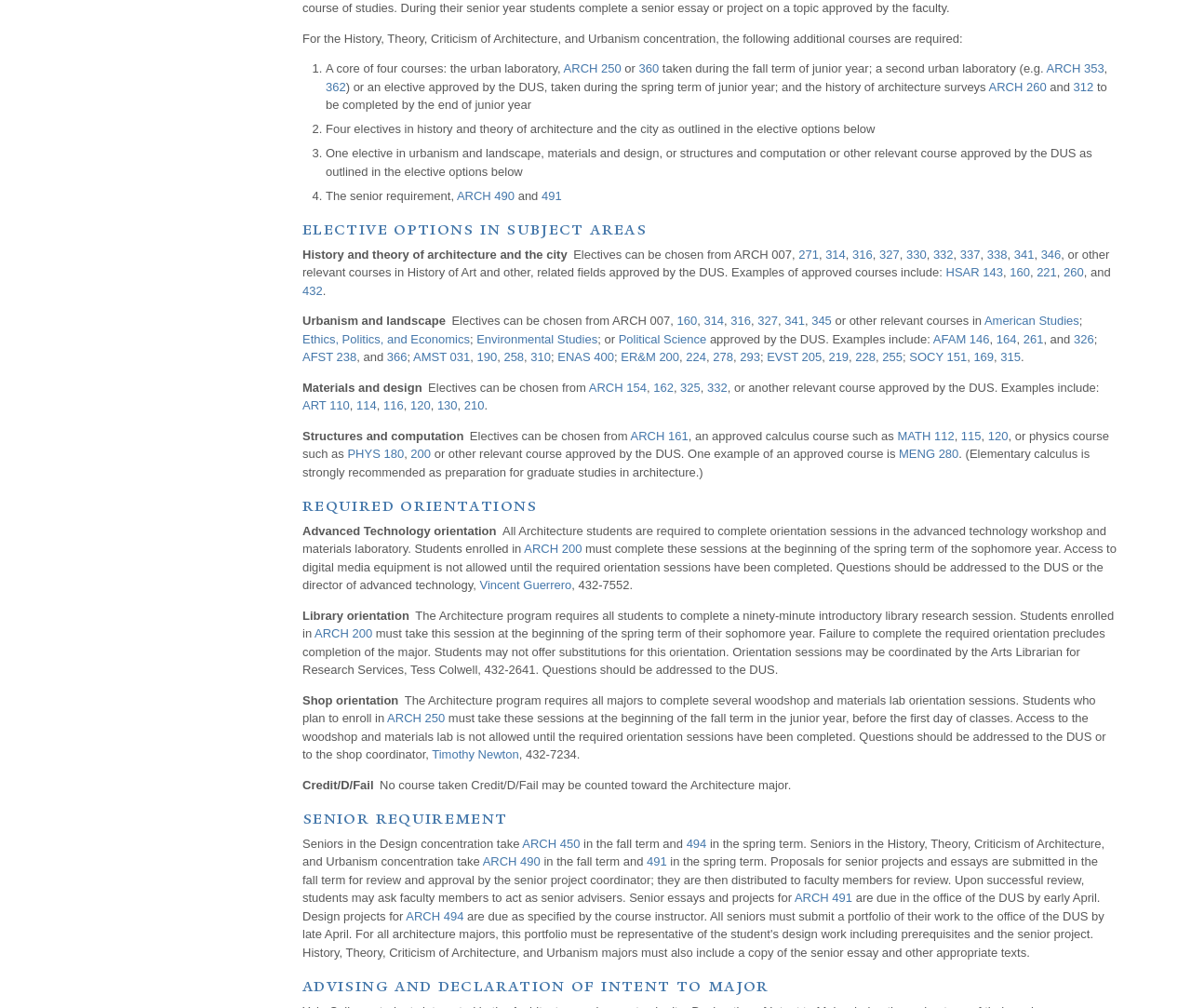Please specify the bounding box coordinates of the clickable region to carry out the following instruction: "Click the link ARCH 260". The coordinates should be four float numbers between 0 and 1, in the format [left, top, right, bottom].

[0.83, 0.079, 0.879, 0.093]